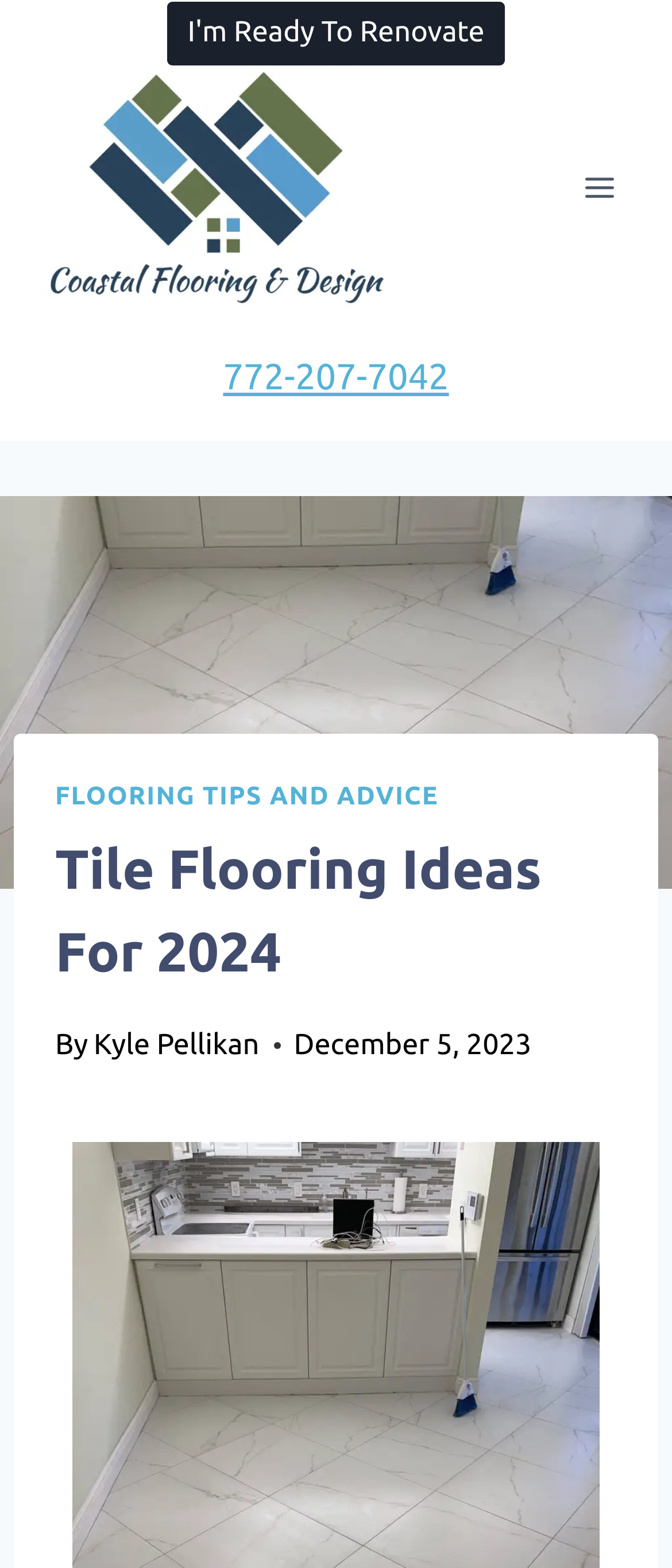Respond to the question below with a concise word or phrase:
What is the phone number to contact?

772-207-7042